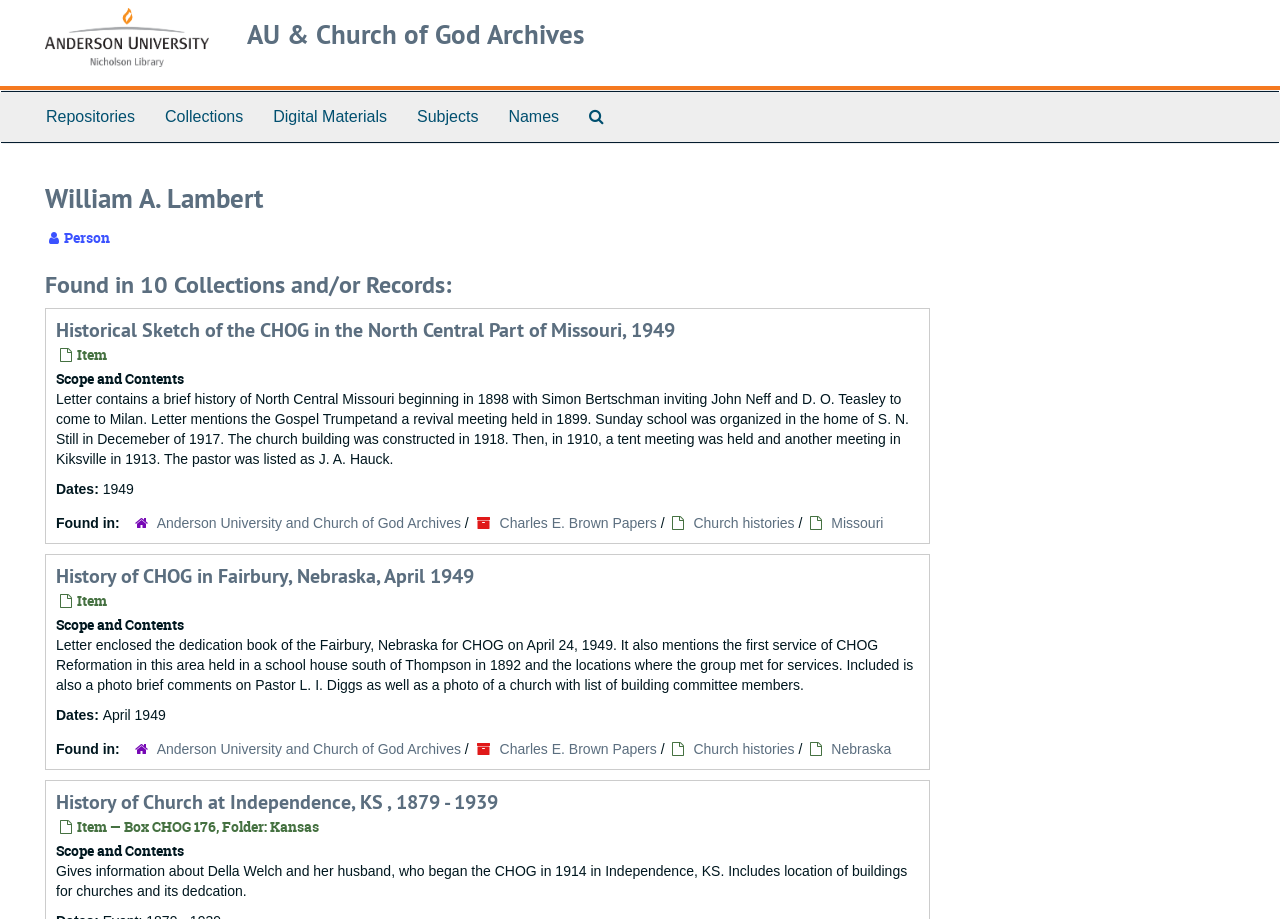Determine the bounding box coordinates of the clickable region to carry out the instruction: "View the 'Historical Sketch of the CHOG in the North Central Part of Missouri, 1949' item".

[0.044, 0.347, 0.718, 0.371]